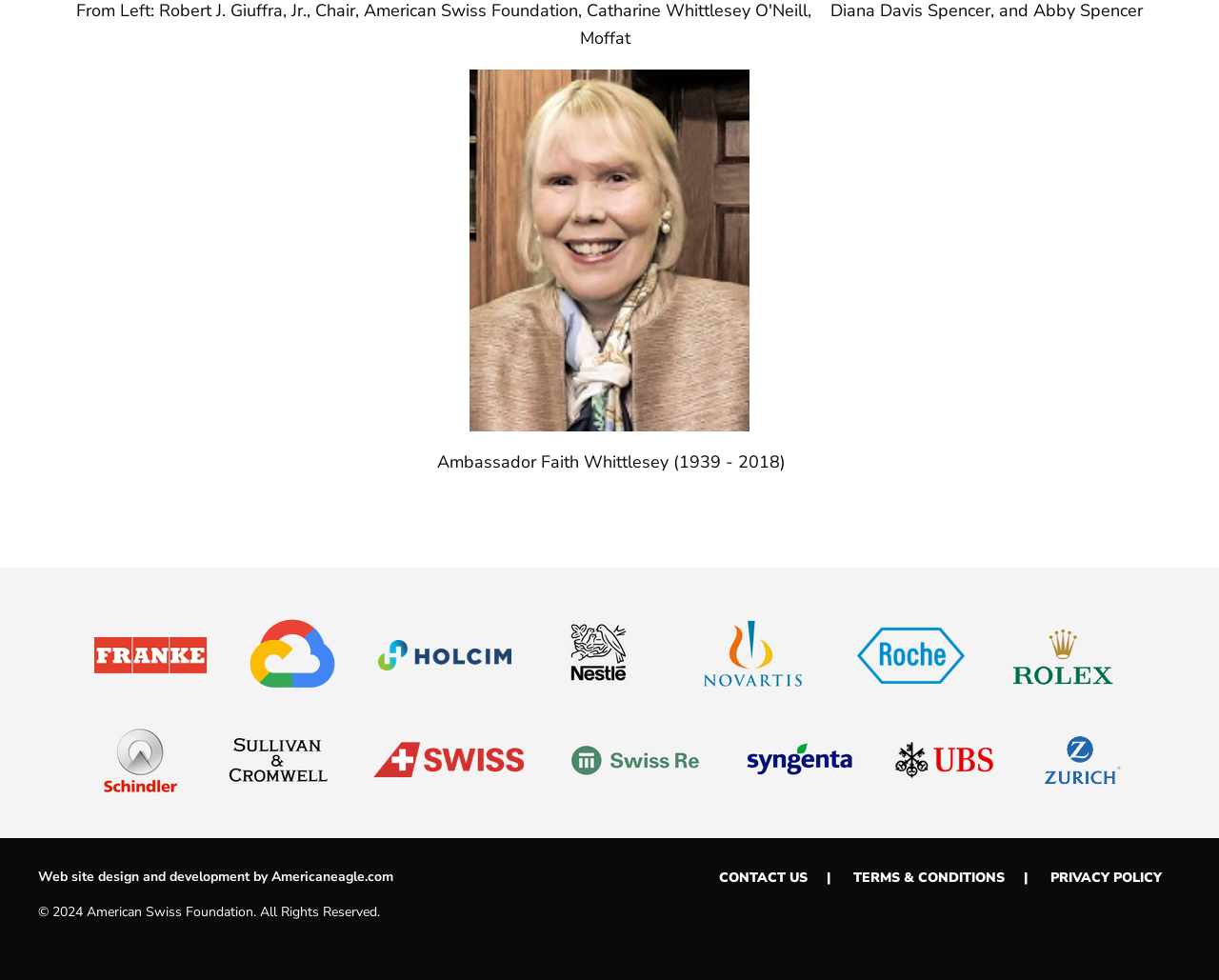Find the bounding box coordinates of the UI element according to this description: "alt="Syngenta"".

[0.593, 0.744, 0.718, 0.807]